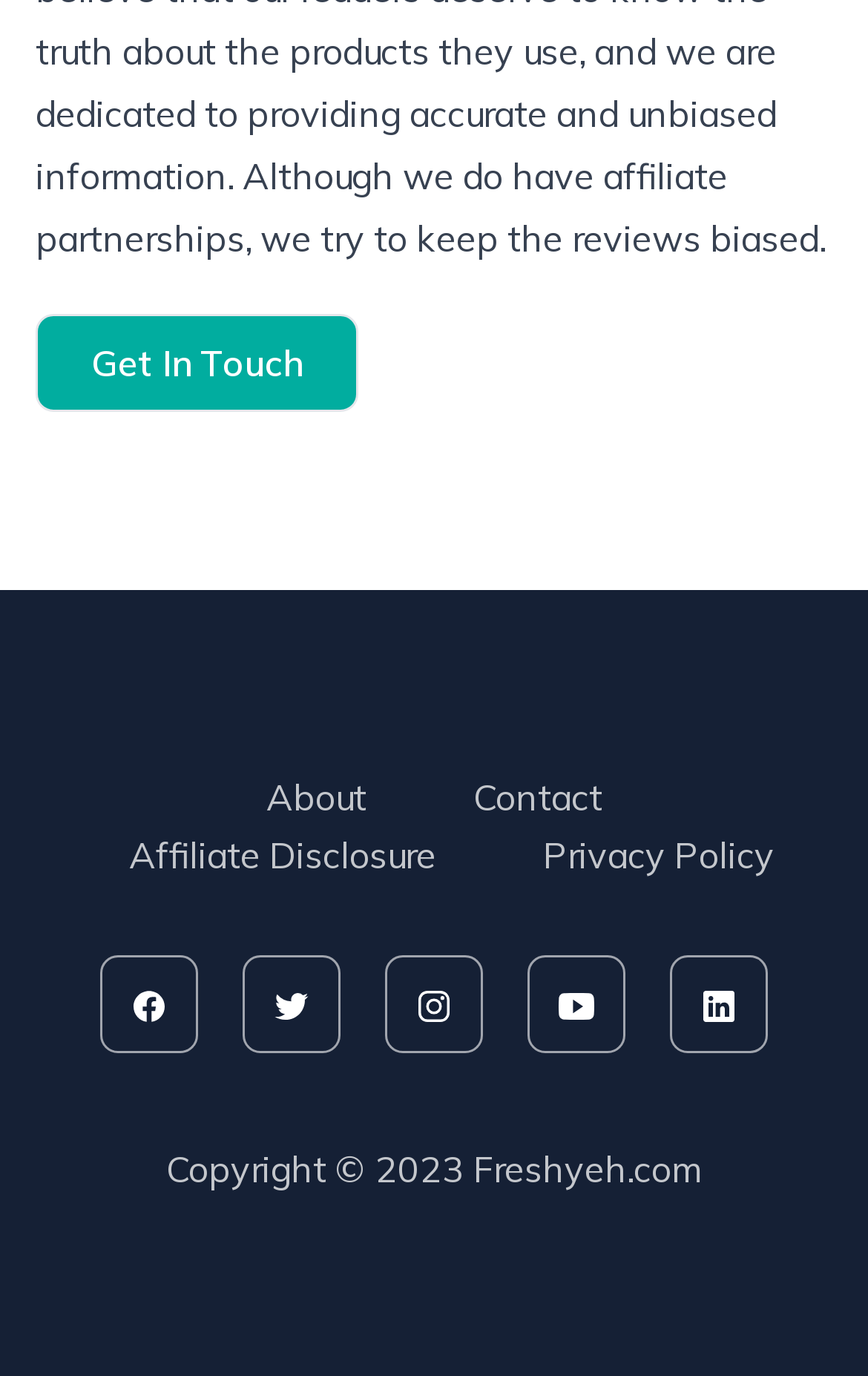Please determine the bounding box coordinates for the element with the description: "Privacy Policy".

[0.585, 0.579, 0.933, 0.663]